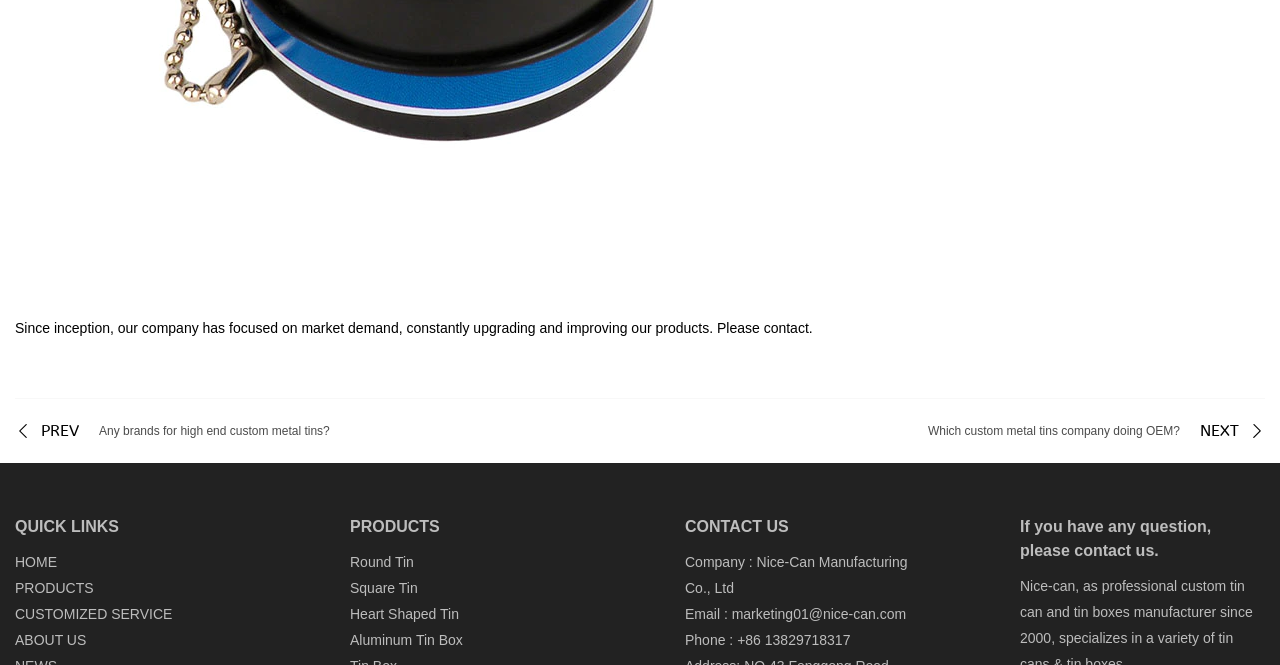Identify the bounding box coordinates of the element to click to follow this instruction: 'Contact the company via email'. Ensure the coordinates are four float values between 0 and 1, provided as [left, top, right, bottom].

[0.535, 0.911, 0.708, 0.935]